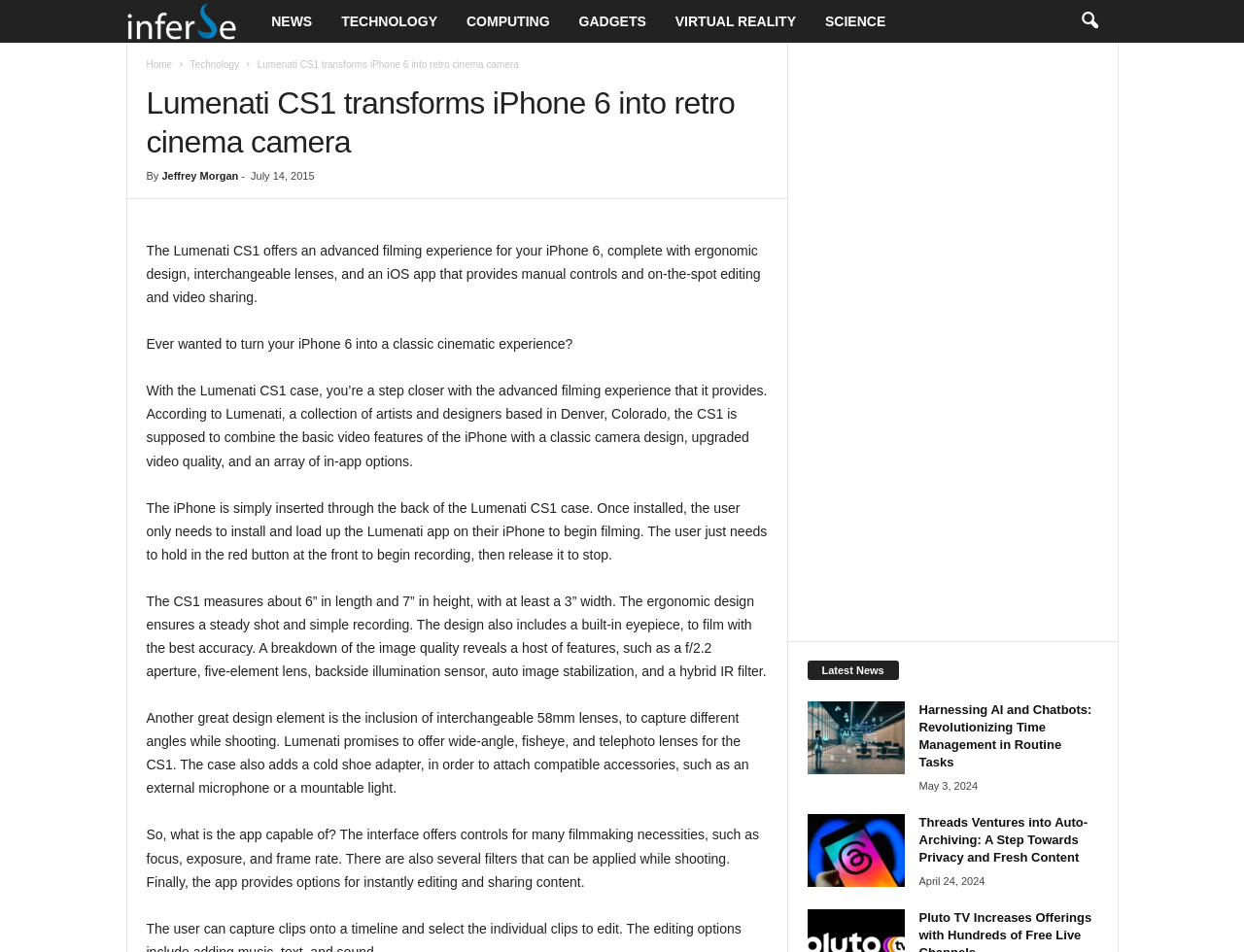Locate the coordinates of the bounding box for the clickable region that fulfills this instruction: "Search using the search icon".

[0.858, 0.0, 0.893, 0.045]